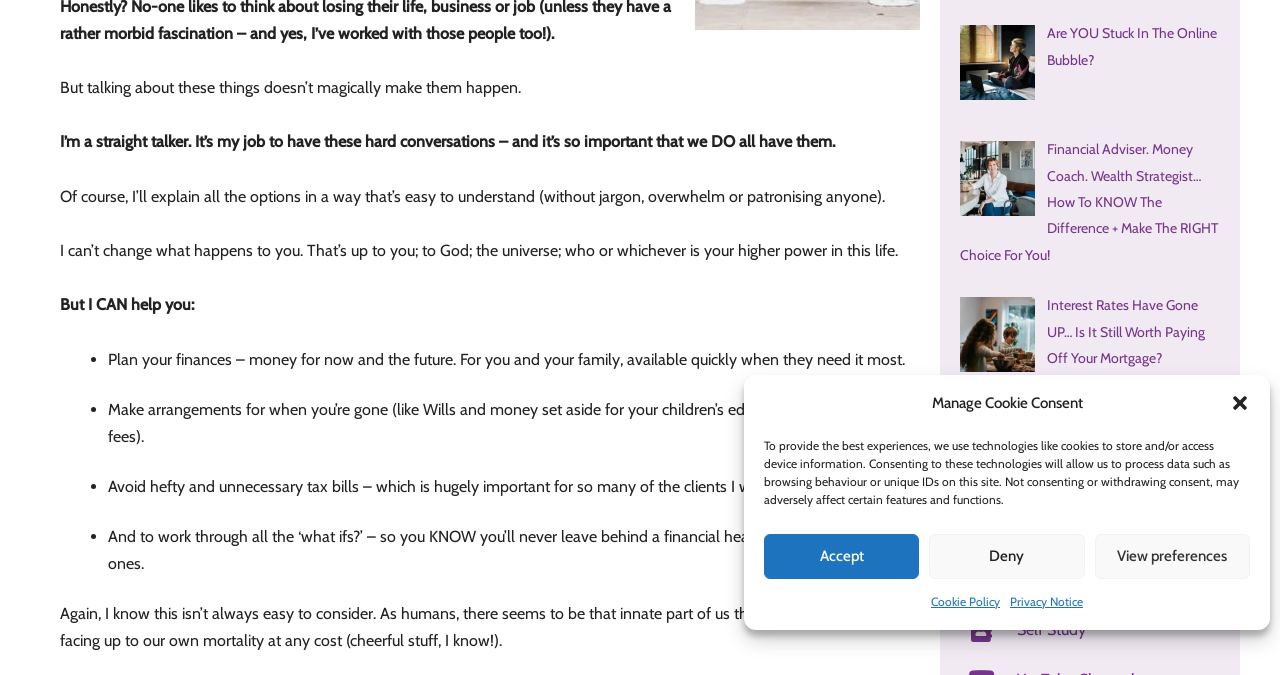Provide the bounding box coordinates in the format (top-left x, top-left y, bottom-right x, bottom-right y). All values are floating point numbers between 0 and 1. Determine the bounding box coordinate of the UI element described as: Accept

[0.597, 0.791, 0.718, 0.857]